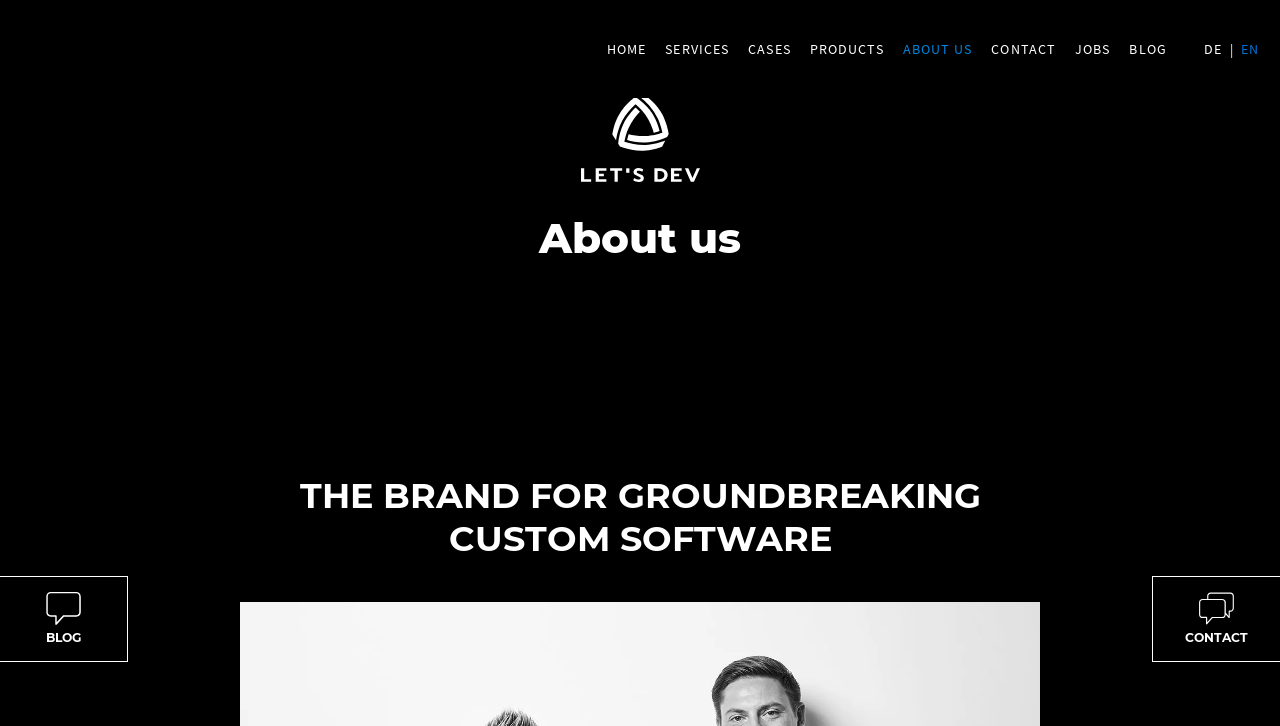Please identify the bounding box coordinates of the area that needs to be clicked to fulfill the following instruction: "View Anigozanthos Bush Dance product."

None